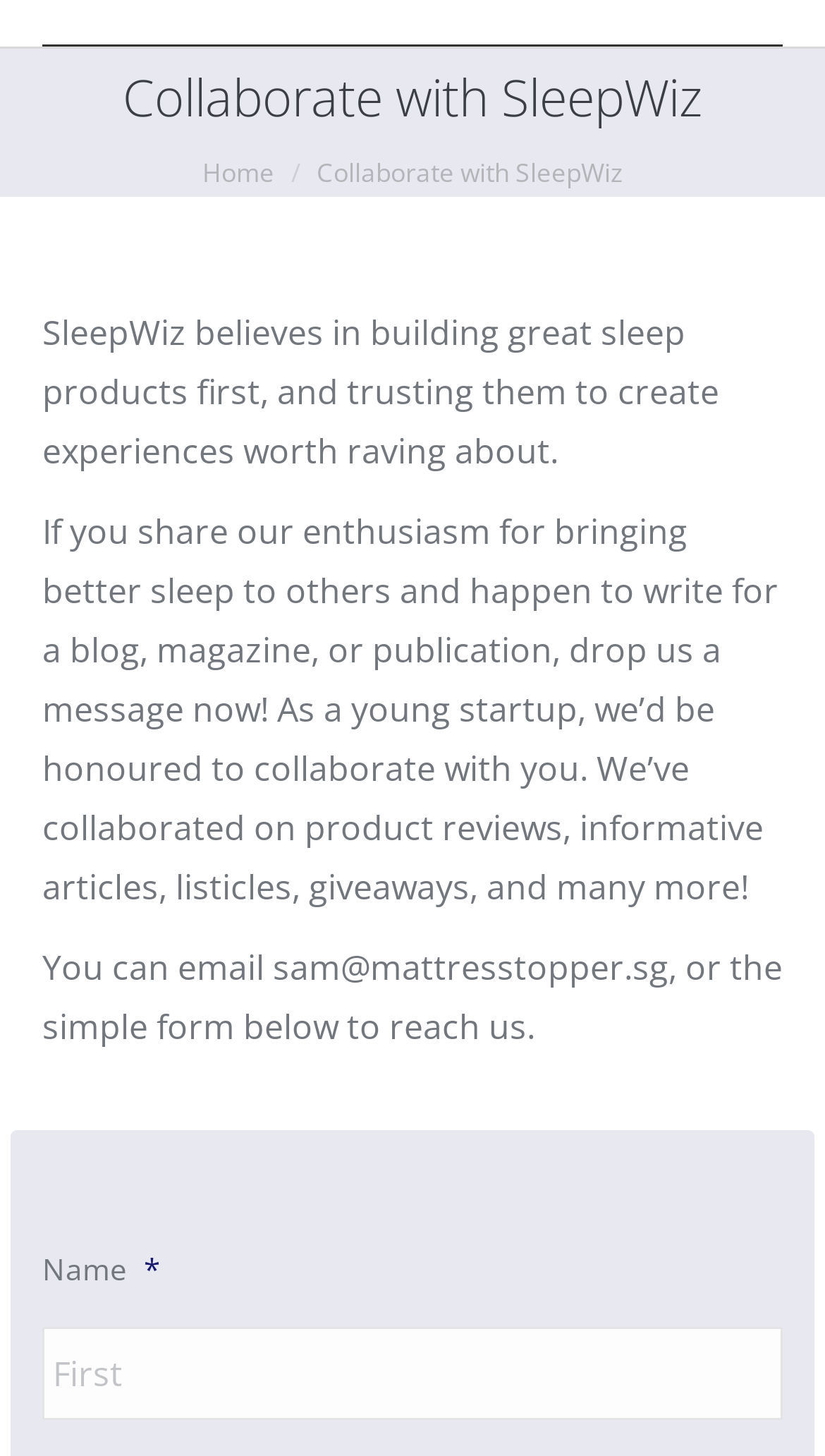Generate the main heading text from the webpage.

Collaborate with SleepWiz